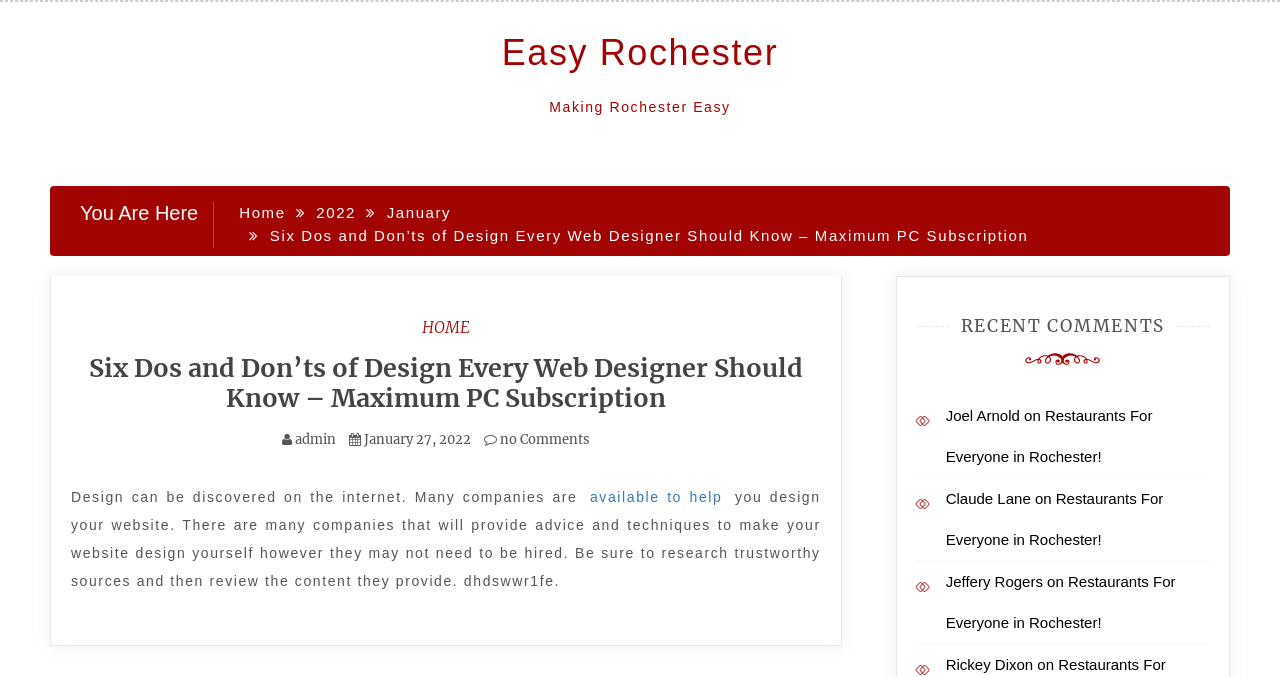Identify the bounding box coordinates of the specific part of the webpage to click to complete this instruction: "Click on 'Easy Rochester'".

[0.388, 0.04, 0.612, 0.115]